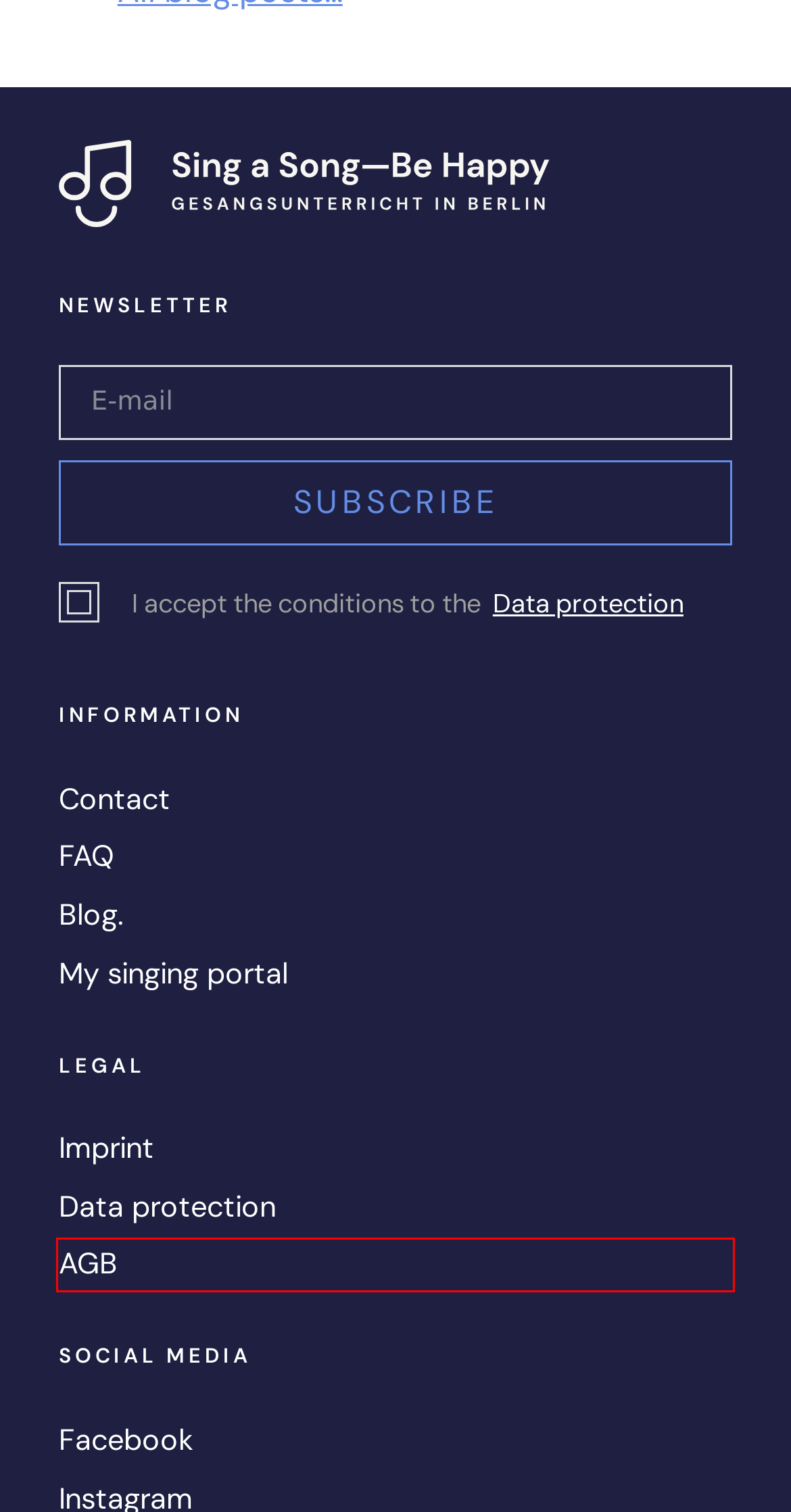You are provided with a screenshot of a webpage highlighting a UI element with a red bounding box. Choose the most suitable webpage description that matches the new page after clicking the element in the bounding box. Here are the candidates:
A. FAQ - Sing a Song - Be Happy
B. Belting: Singing at the top of your lungs - Sing a Song - Be Happy
C. Online singing lessons: discover the new singing app now
D. Singing vocal riffs and runs - here's how!
E. Blog - Sing a Song - Be Happy
F. AGB - Sing a Song - Be Happy
G. Contact - Sing a Song - Be Happy
H. Expand your vocal range upwards - Sing a Song - Be Happy

F